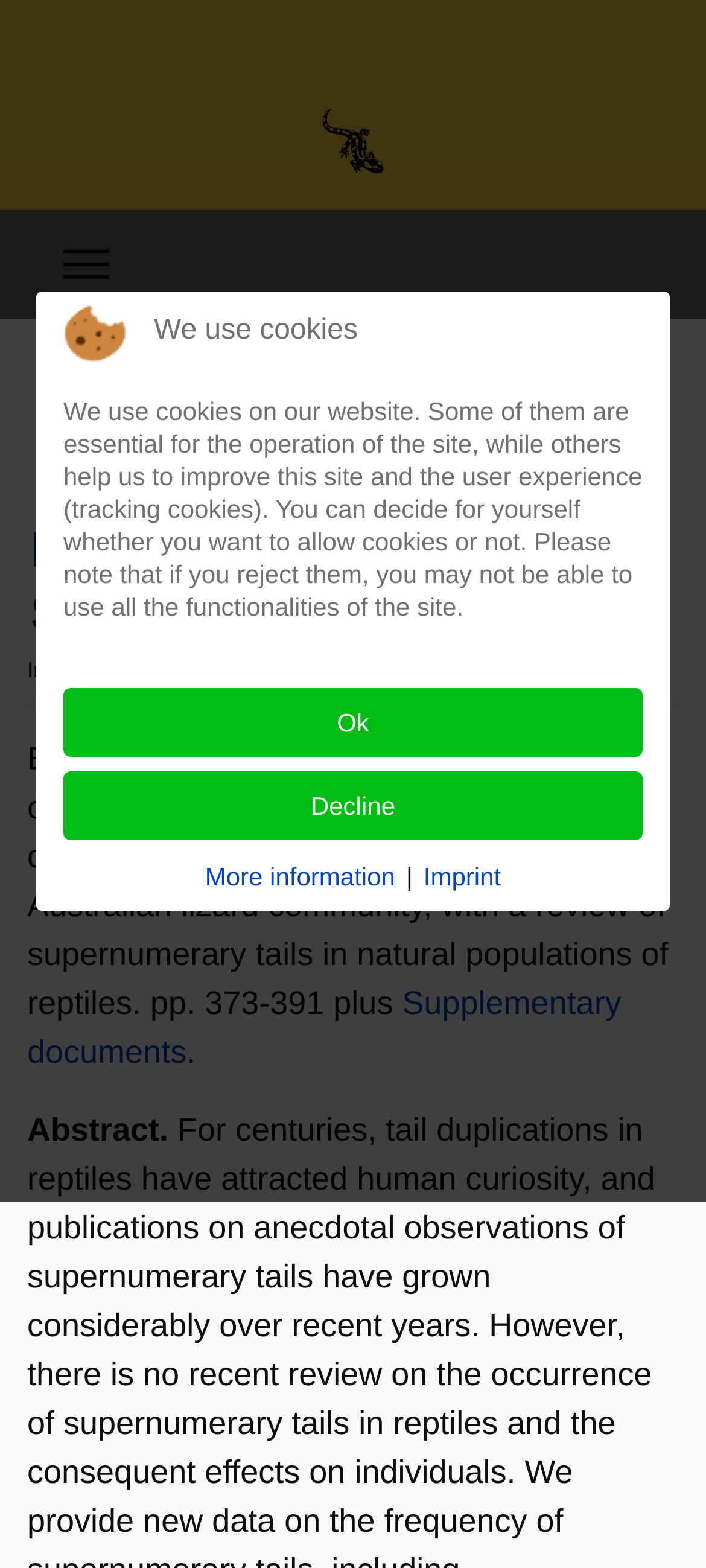Provide a thorough summary of the webpage.

This webpage appears to be a scientific article or research paper. At the top left, there is a link to "salamandra-journal.com" accompanied by an image, which is likely the journal's logo. Next to it, there is a link to "Menu". 

Below these elements, the title of the article "Henle, K. & A. Grimm-Seyfarth" is prominently displayed, taking up most of the width of the page. 

Under the title, there are two lines of text: "In" and "Issues 2020". On the right side of the page, there is a link to download the article in PDF format, which is 4.25 MB in size.

The abstract of the article is presented below, which discusses exceptional occurrences of double, triple, and quintuple tails in an Australian lizard community, with a review of supernumerary tails in natural populations of reptiles. 

There is also a link to "Supplementary documents" and a brief note indicating that the abstract is being presented. 

At the bottom of the page, there is a notification about the use of cookies on the website, which explains their purpose and allows users to decide whether to accept or decline them. There are also links to "Ok", "Decline", and "More information" related to the cookie policy. Additionally, there are links to "Imprint" and a separator line in between.